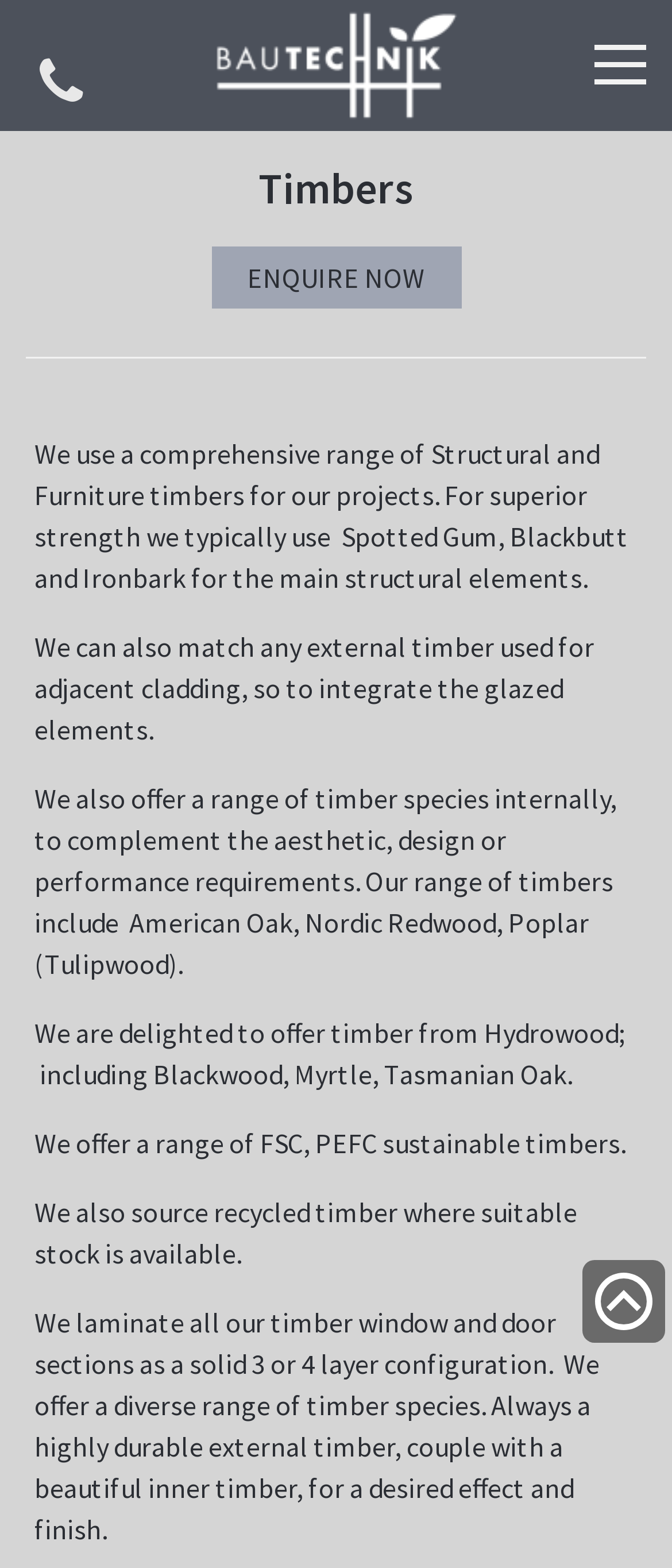Determine the bounding box coordinates for the UI element matching this description: "Specialisations".

[0.0, 0.176, 1.0, 0.222]